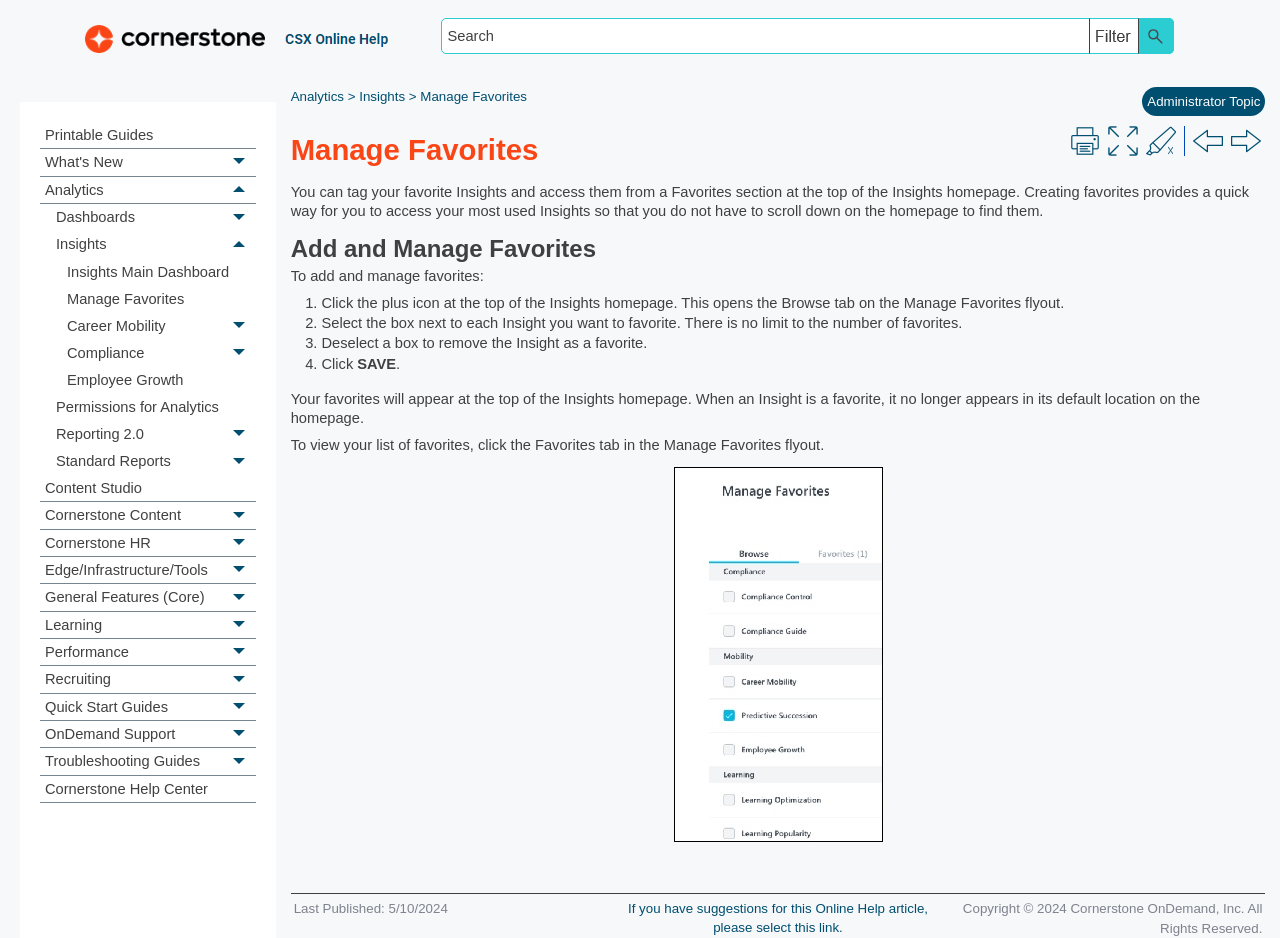From the webpage screenshot, predict the bounding box coordinates (top-left x, top-left y, bottom-right x, bottom-right y) for the UI element described here: General Features (Core)

[0.177, 0.623, 0.2, 0.651]